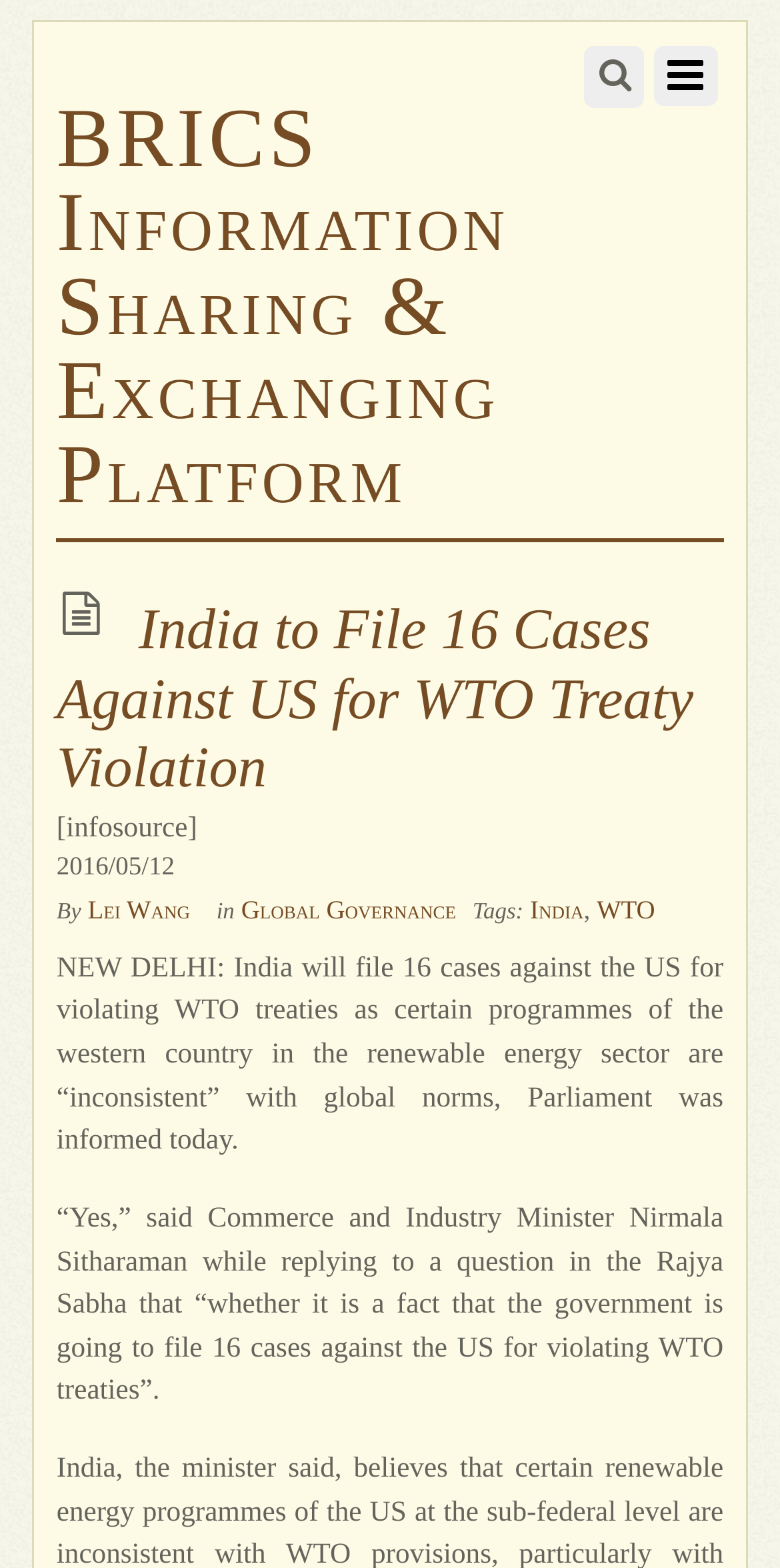Give the bounding box coordinates for the element described by: "WTO".

[0.765, 0.57, 0.84, 0.589]